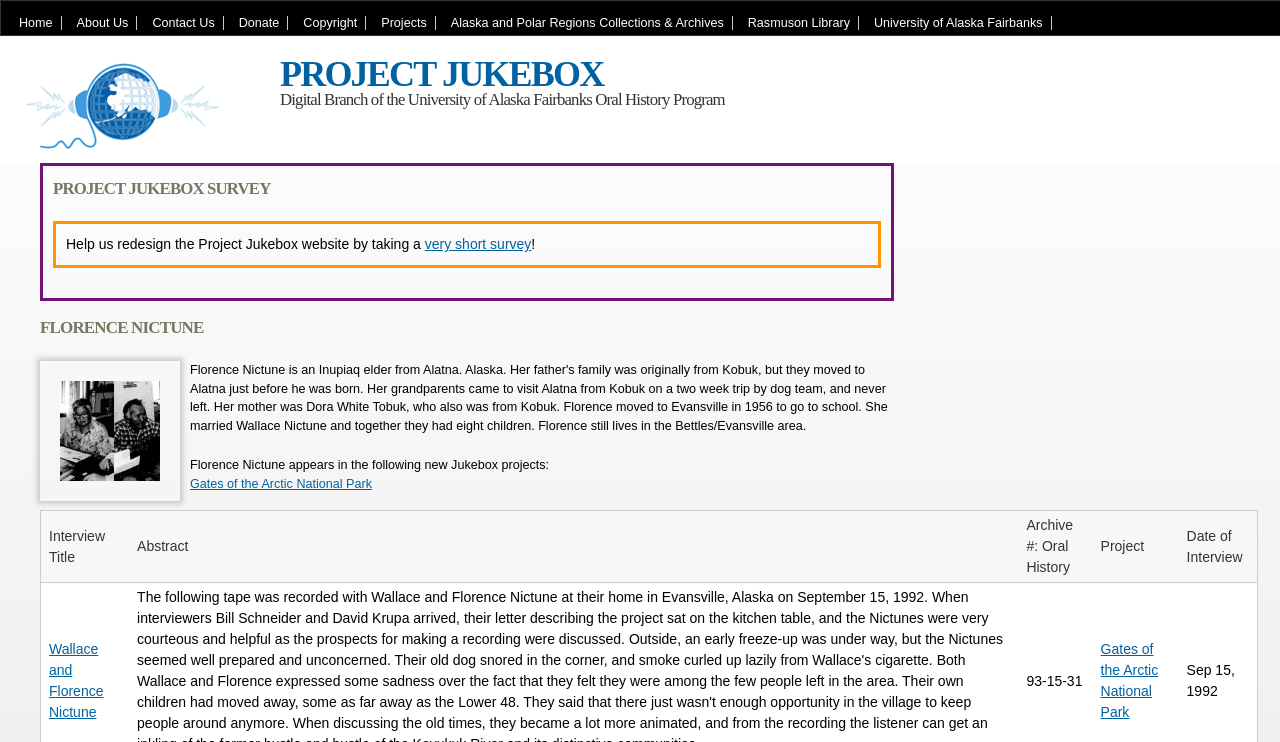Please provide the bounding box coordinates for the element that needs to be clicked to perform the instruction: "Read about 'Pedagogical vision'". The coordinates must consist of four float numbers between 0 and 1, formatted as [left, top, right, bottom].

None